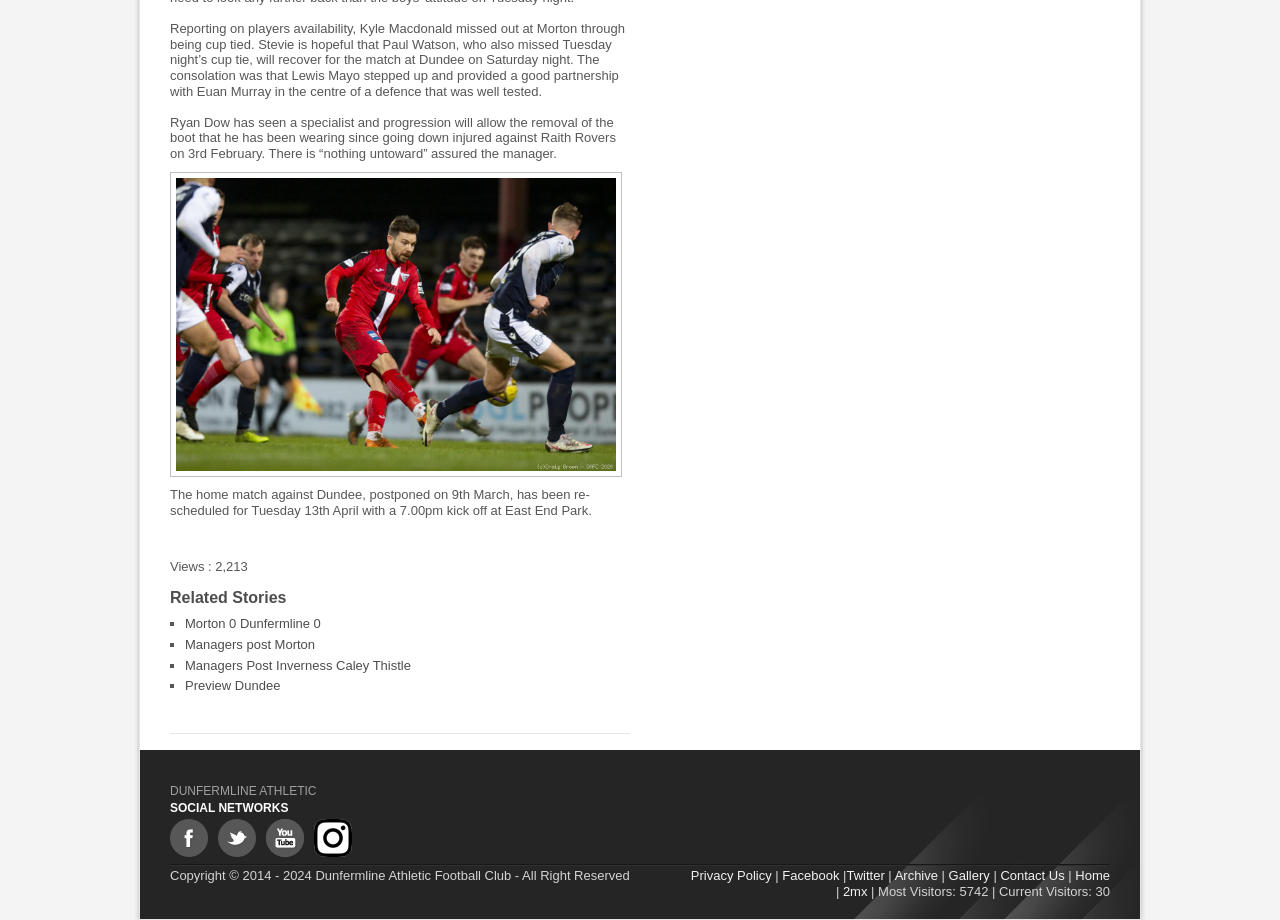What is the name of the football club?
Look at the screenshot and provide an in-depth answer.

I found the answer by looking at the top of the webpage, where it says 'DUNFERMLINE ATHLETIC' in a heading.